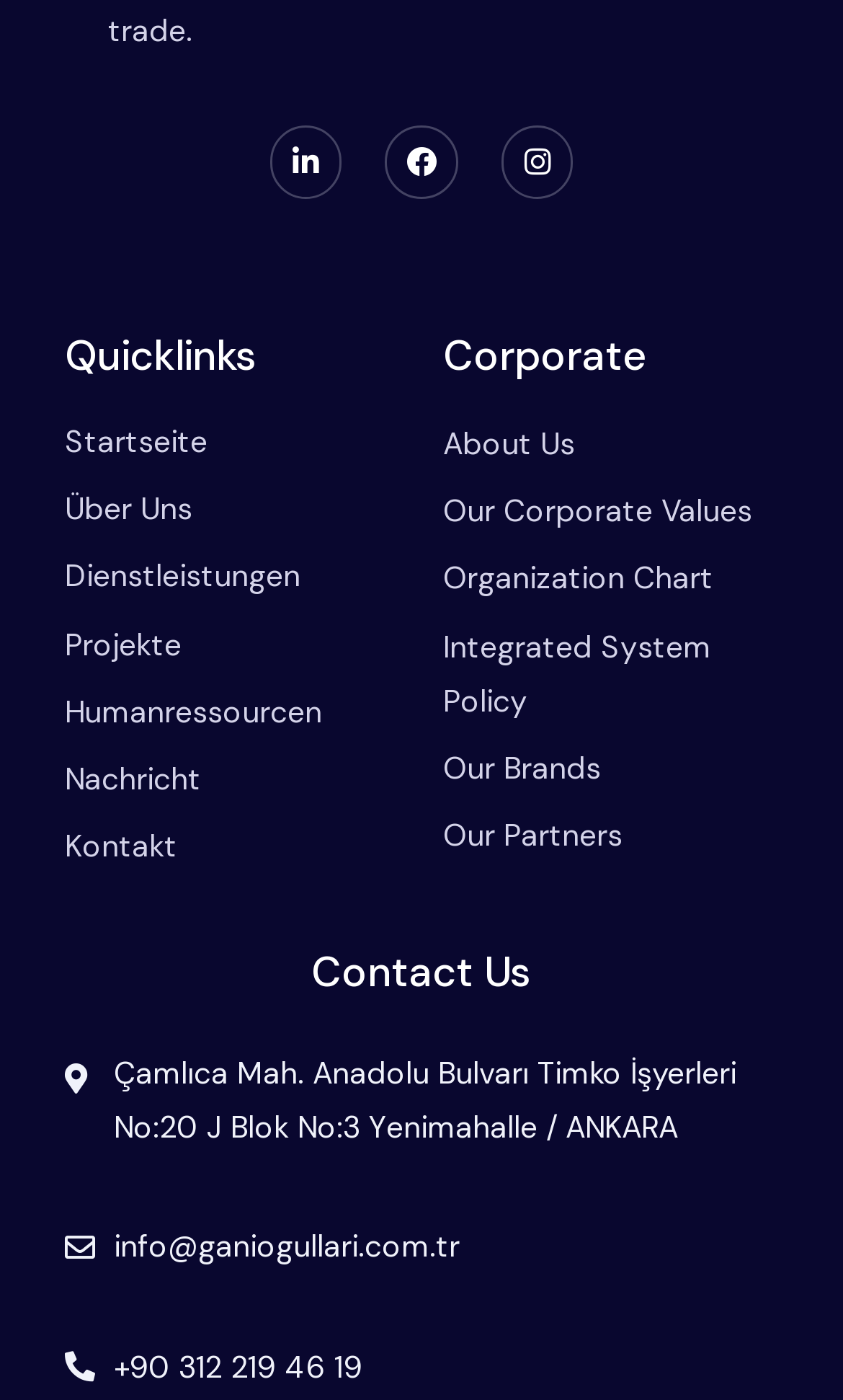Specify the bounding box coordinates of the region I need to click to perform the following instruction: "Contact via email". The coordinates must be four float numbers in the range of 0 to 1, i.e., [left, top, right, bottom].

[0.077, 0.872, 0.545, 0.911]